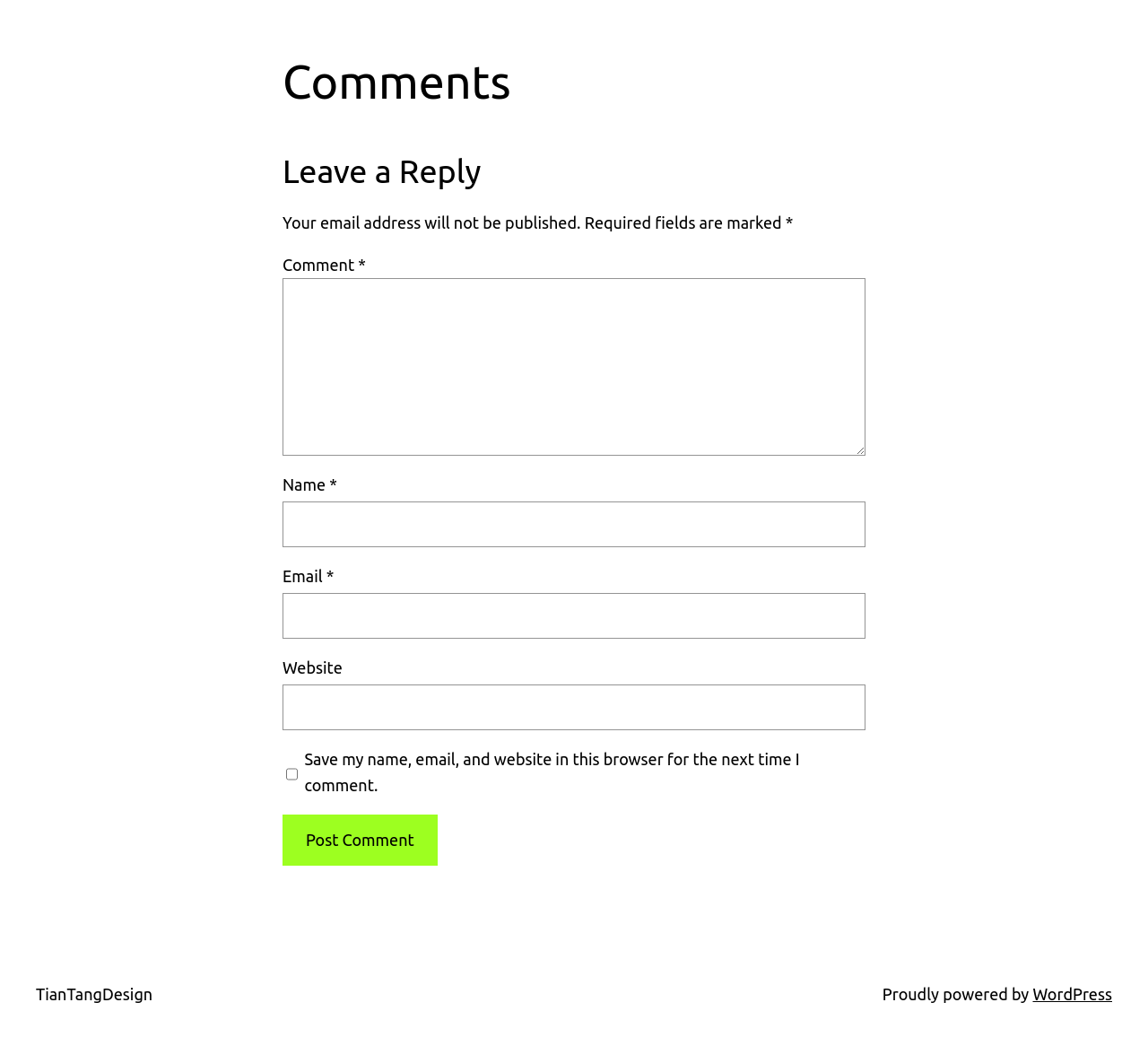Locate the bounding box coordinates of the region to be clicked to comply with the following instruction: "Enter your name". The coordinates must be four float numbers between 0 and 1, in the form [left, top, right, bottom].

[0.246, 0.479, 0.754, 0.523]